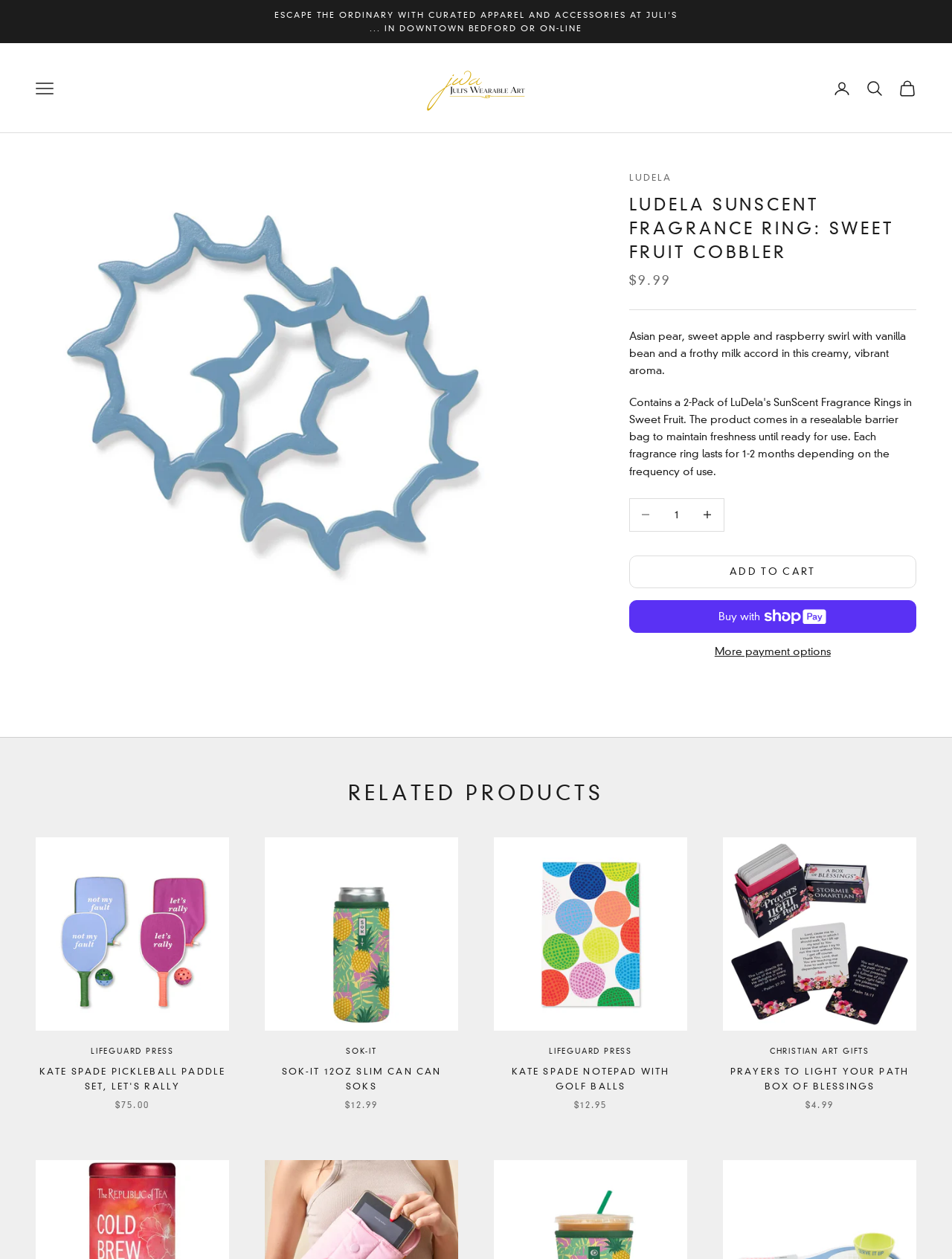Please find and report the bounding box coordinates of the element to click in order to perform the following action: "Open navigation menu". The coordinates should be expressed as four float numbers between 0 and 1, in the format [left, top, right, bottom].

[0.038, 0.063, 0.056, 0.077]